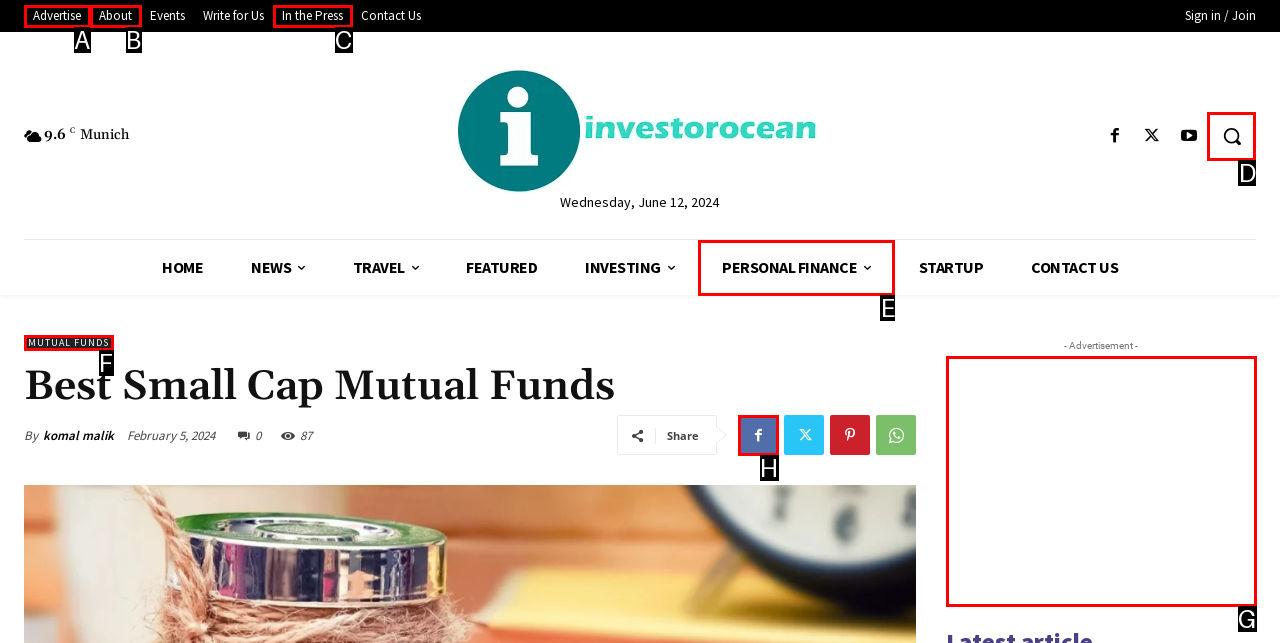Identify the HTML element that corresponds to the description: RSS
Provide the letter of the matching option from the given choices directly.

None